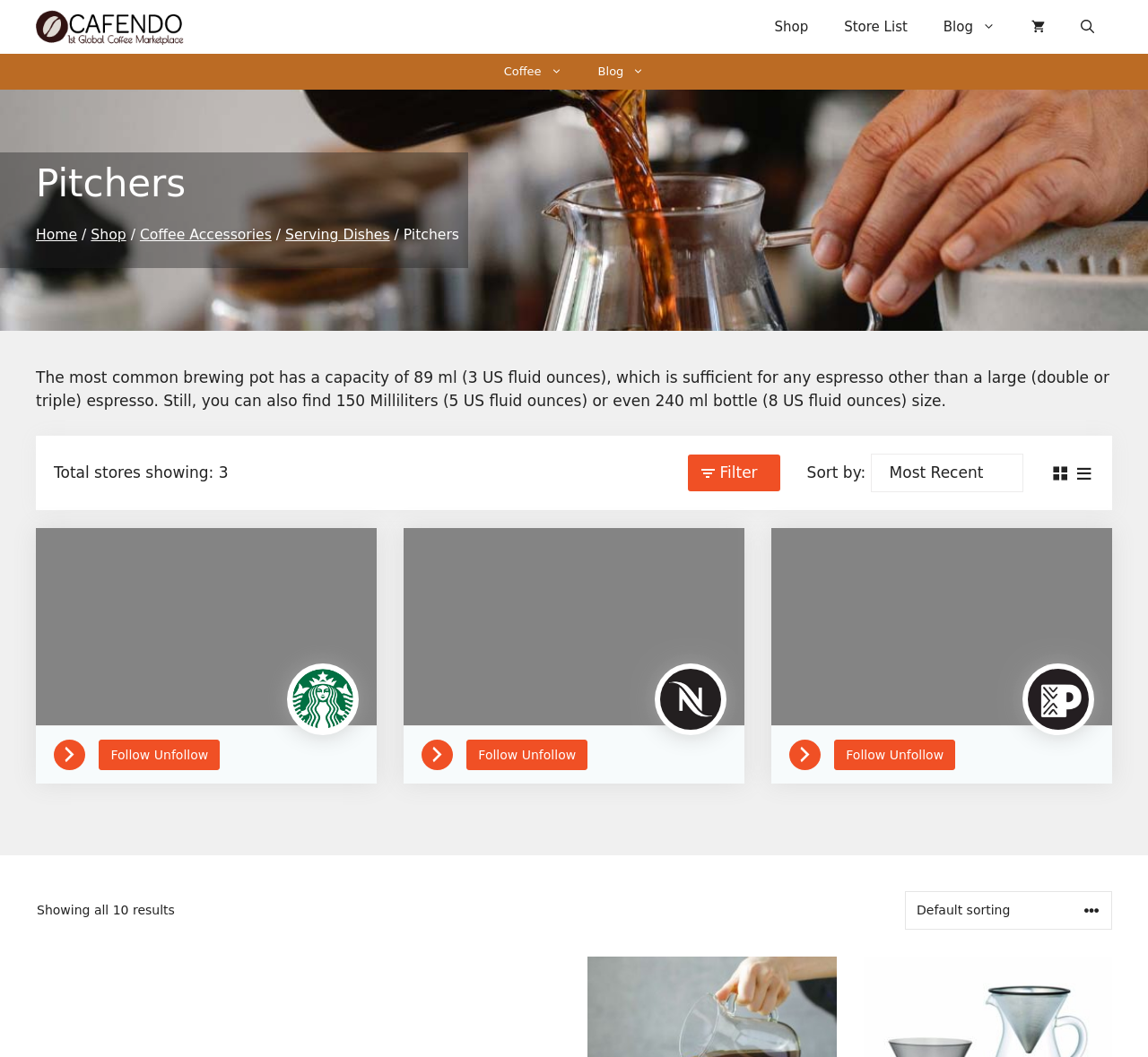Based on the image, give a detailed response to the question: What is the current sort order?

The webpage has a 'Sort by' combobox, but the current sort order is not explicitly stated. The user would need to interact with the combobox to change the sort order.